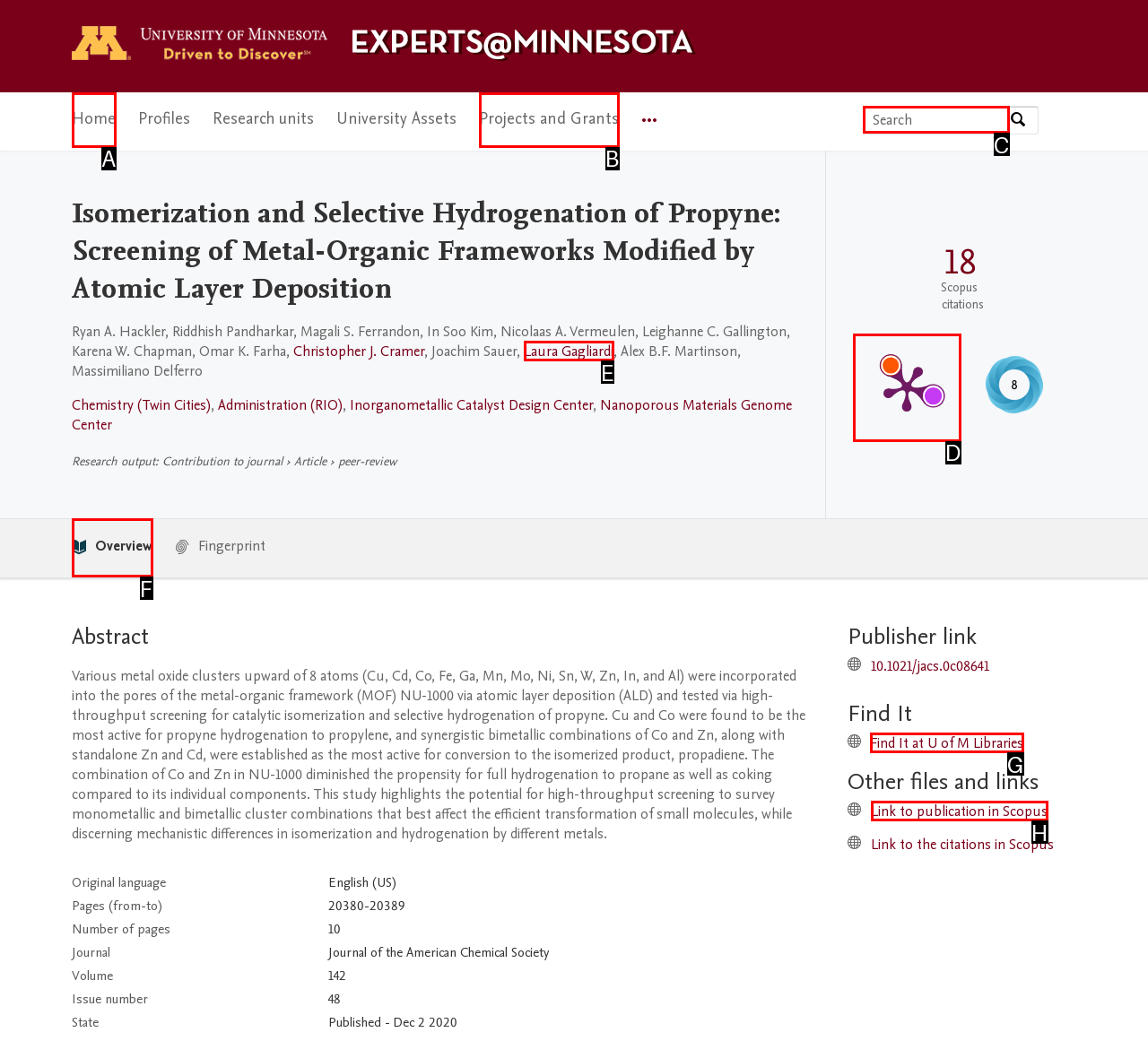Select the appropriate HTML element that needs to be clicked to finish the task: Search by expertise, name or affiliation
Reply with the letter of the chosen option.

C